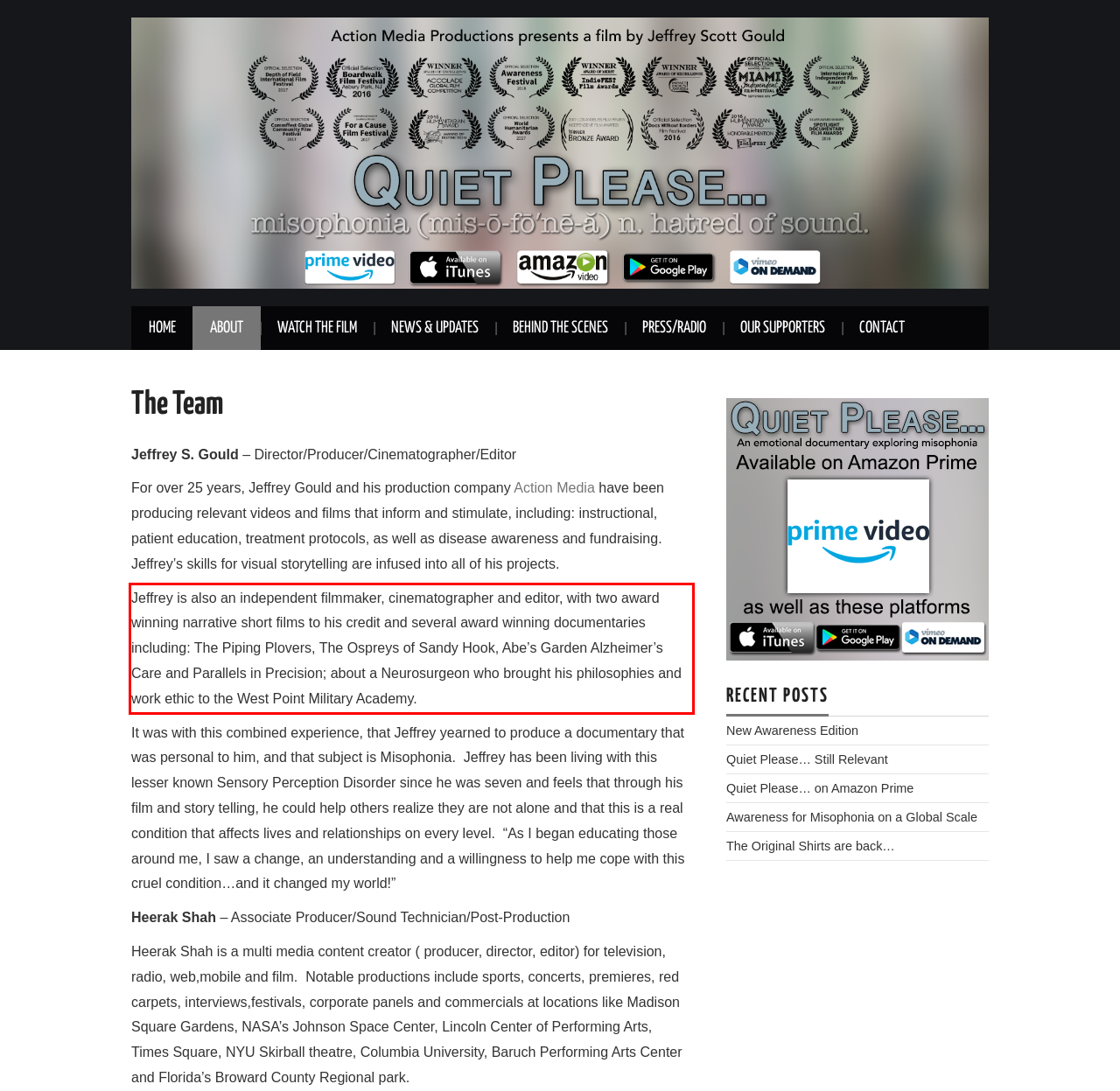Locate the red bounding box in the provided webpage screenshot and use OCR to determine the text content inside it.

Jeffrey is also an independent filmmaker, cinematographer and editor, with two award winning narrative short films to his credit and several award winning documentaries including: The Piping Plovers, The Ospreys of Sandy Hook, Abe’s Garden Alzheimer’s Care and Parallels in Precision; about a Neurosurgeon who brought his philosophies and work ethic to the West Point Military Academy.